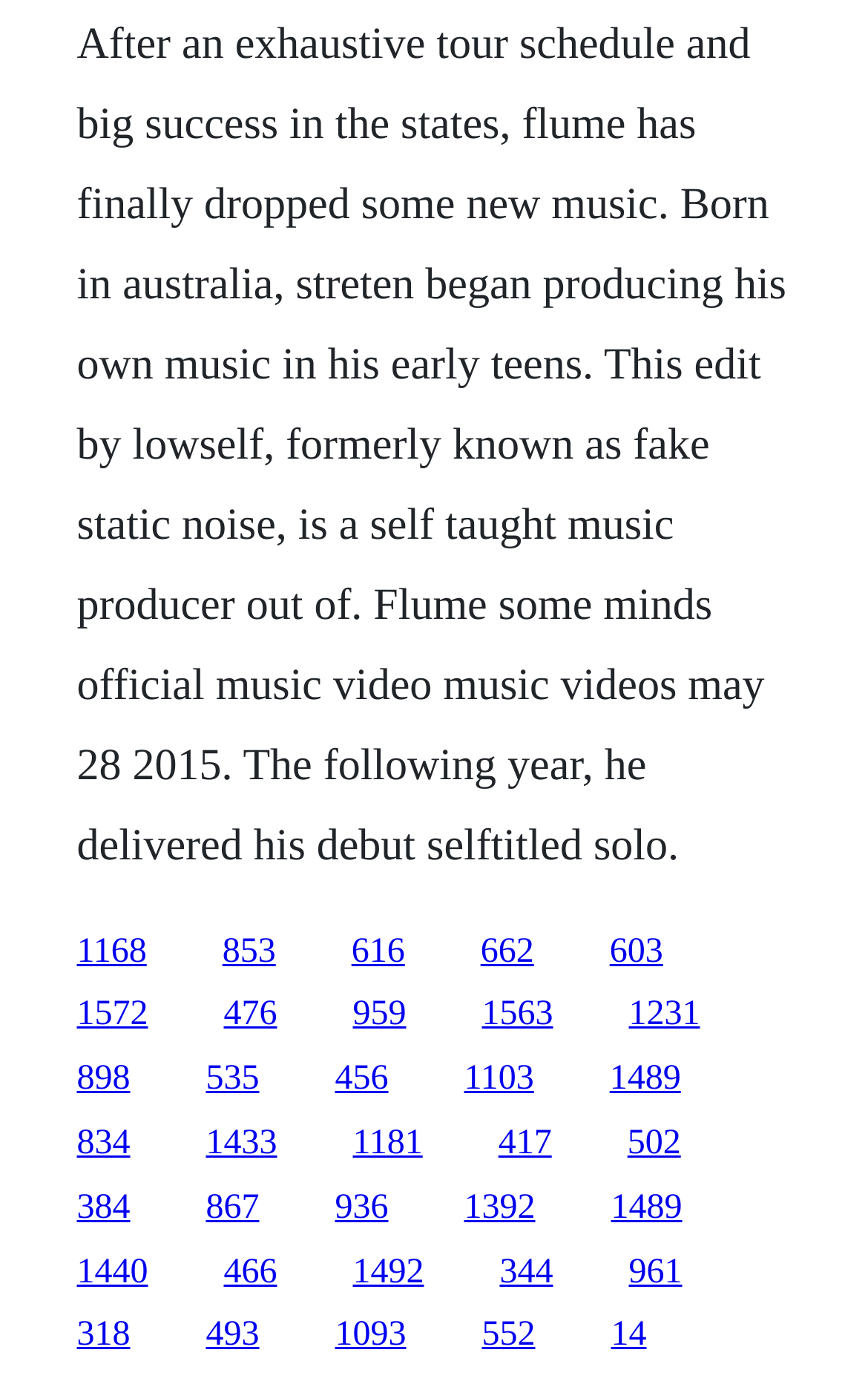Please determine the bounding box coordinates, formatted as (top-left x, top-left y, bottom-right x, bottom-right y), with all values as floating point numbers between 0 and 1. Identify the bounding box of the region described as: 1563

[0.555, 0.718, 0.637, 0.745]